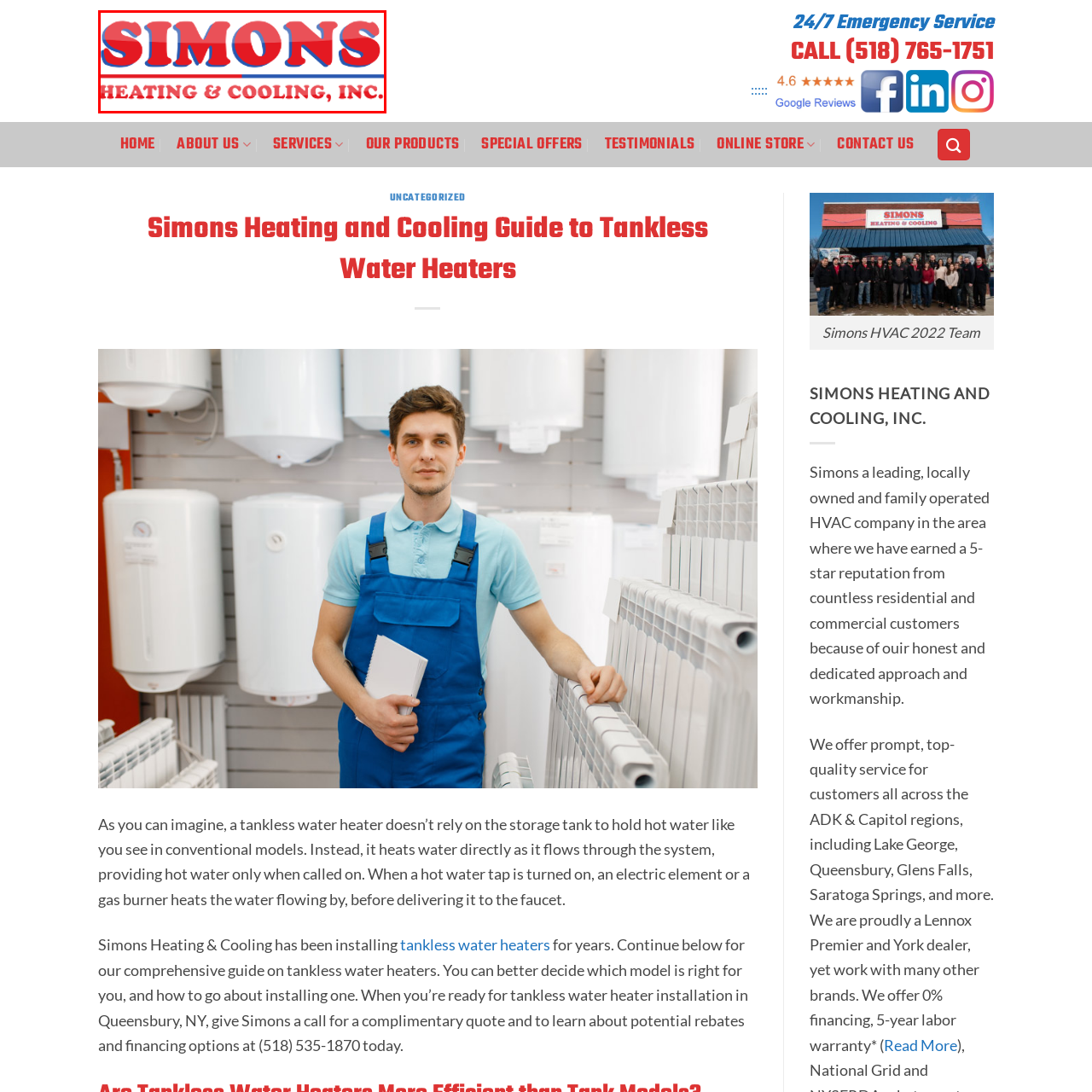Examine the red-bounded region in the image and describe it in detail.

The image features the logo of Simons Heating and Cooling, a prominent HVAC company. The logo prominently displays the name "SIMONS" in large, bold, red letters, conveying a sense of strength and reliability. Below this, the words “HEATING & COOLING, INC.” are presented in a slightly smaller size, emphasizing the company’s focus on heating and cooling solutions. The overall design is simple yet striking, using primary colors that create a vibrant and approachable appearance, indicative of a local, family-operated business dedicated to providing quality heating and cooling services.